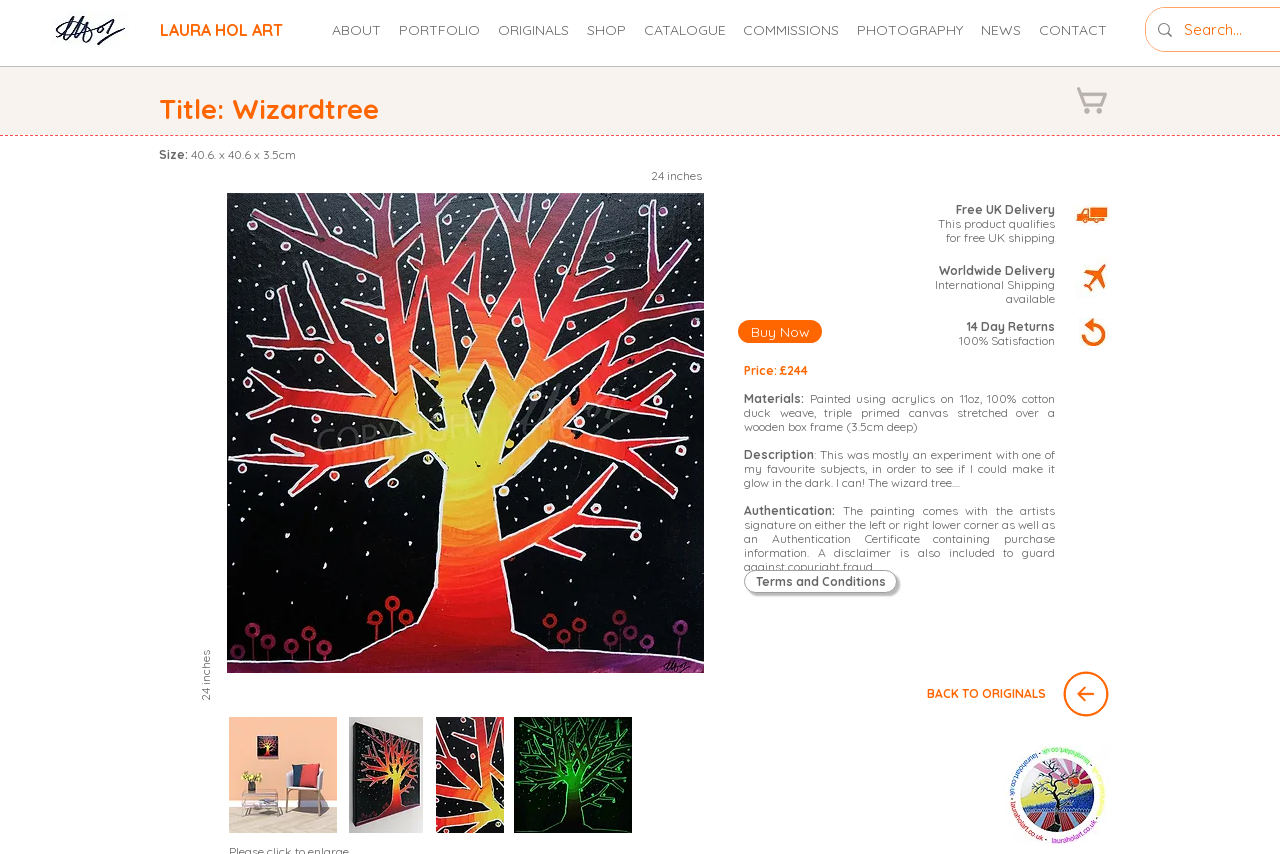Extract the bounding box for the UI element that matches this description: "Buy Now".

[0.577, 0.375, 0.642, 0.402]